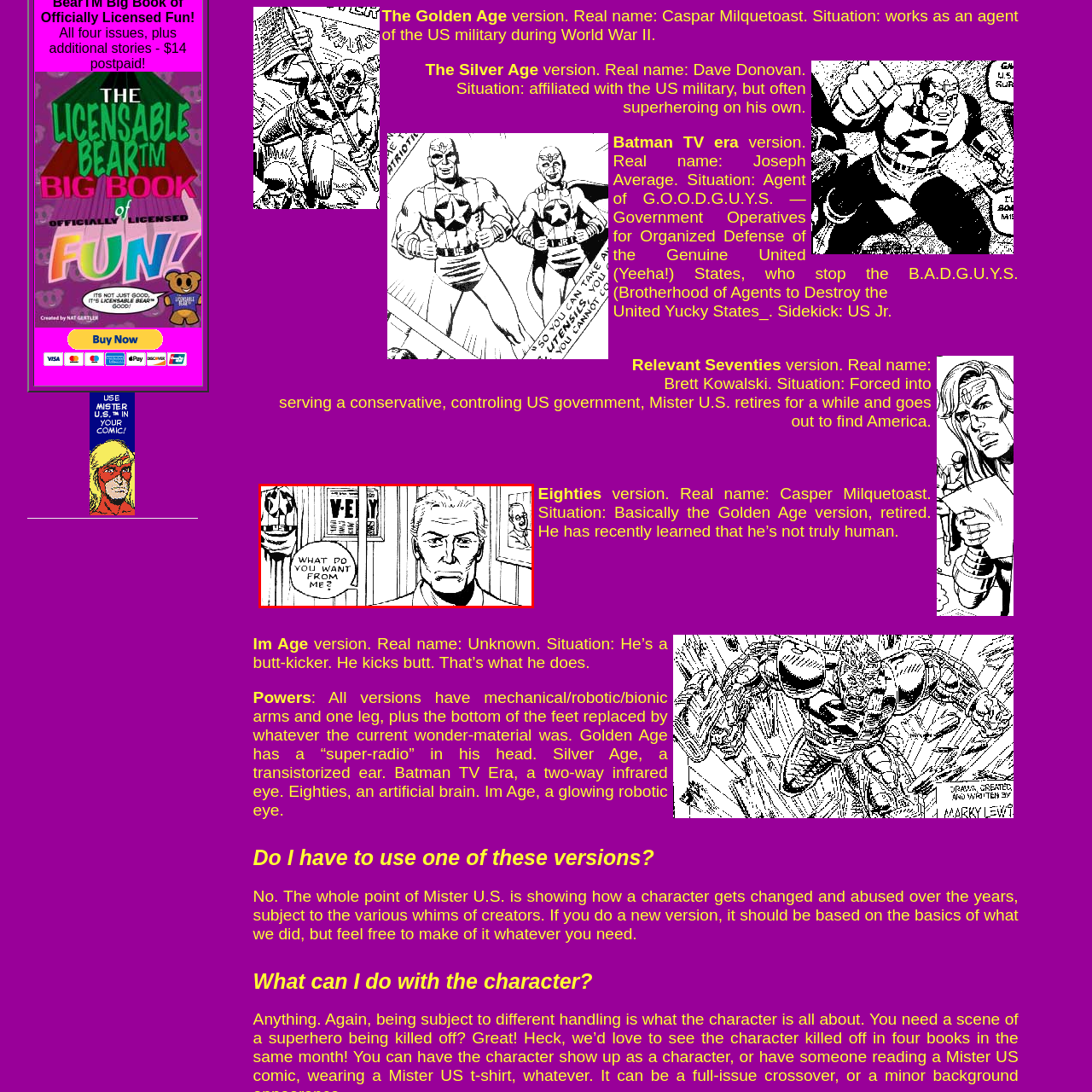Detail the features and components of the image inside the red outline.

The image features a character with a stern expression, standing in a room adorned with various visual elements that hint at a deeper narrative context. He gazes intently at the viewer, while a speech bubble emerges from his mouth, asking, "What do you want from me?" This phrase suggests a moment of confrontation or inquiry, possibly reflecting his internal conflict or reluctance to engage. 

In the background, elements like a newspaper with the word "VERY," and a wall bearing a stylized mask, contribute to the ambiance of intrigue, indicating the character's potential connections to themes of heroism or identity. This scene likely ties into broader narrative arcs involving transformations or pressures faced by characters, resonating with the overall themes found in the "Eighties" version of the character featured in the accompanying text, where he grapples with complex issues of self and purpose, reminiscent of previous iterations like the "Golden Age."